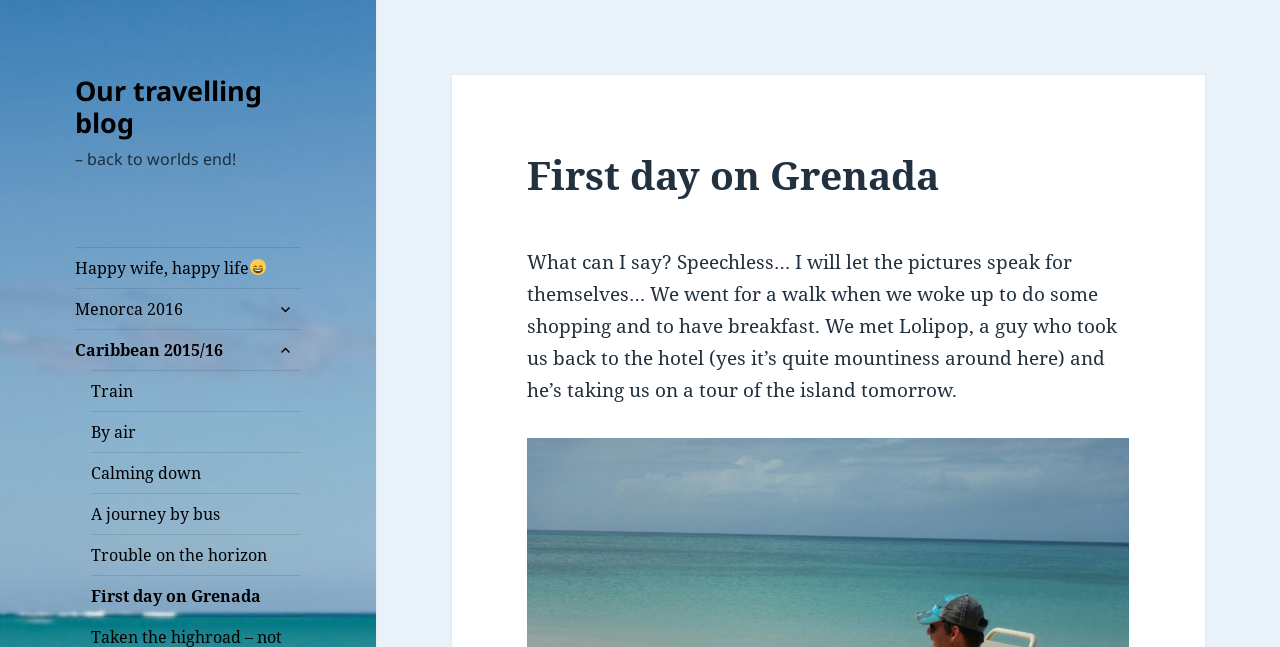Predict the bounding box coordinates of the area that should be clicked to accomplish the following instruction: "Click on 'First day on Grenada'". The bounding box coordinates should consist of four float numbers between 0 and 1, i.e., [left, top, right, bottom].

[0.071, 0.89, 0.235, 0.951]